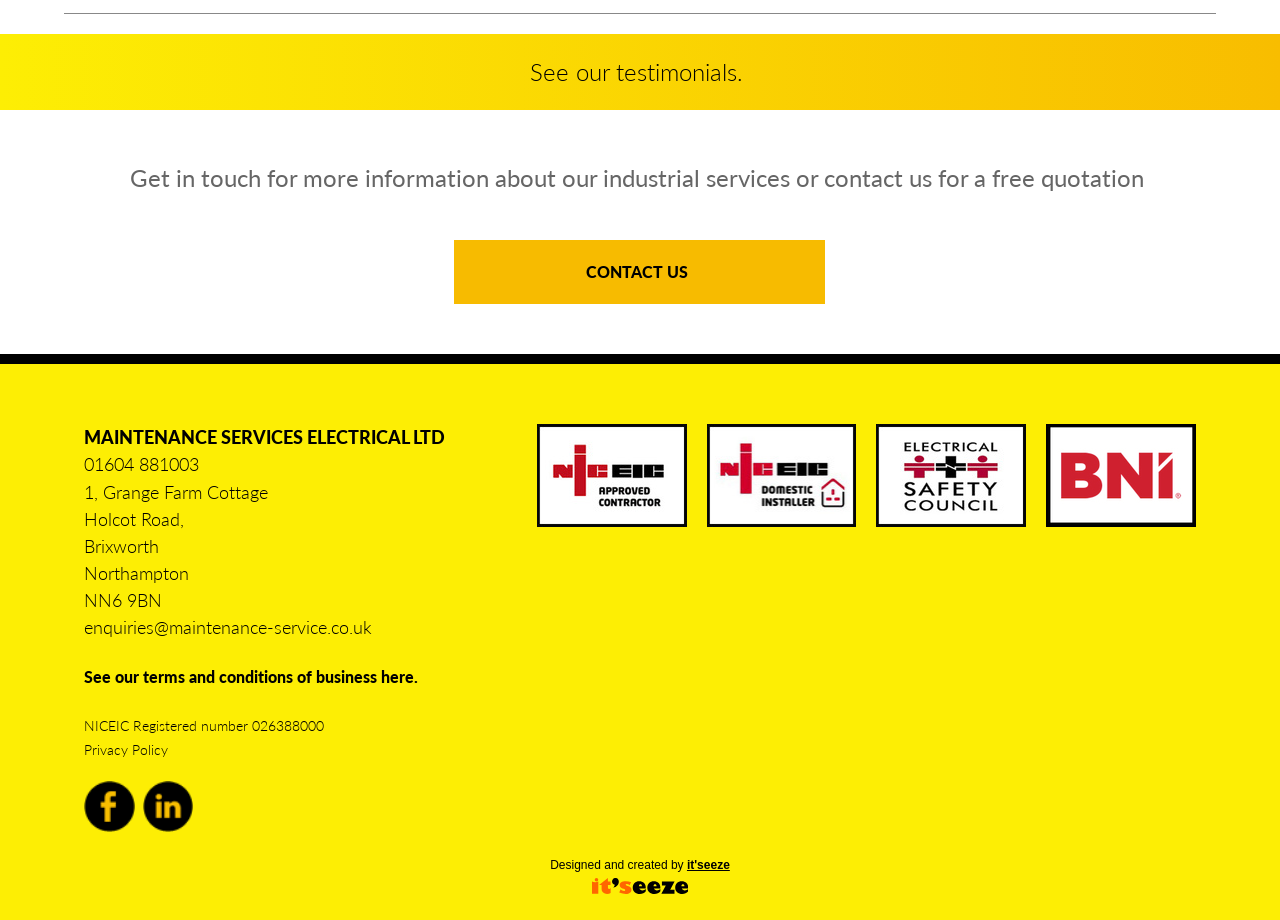Provide the bounding box coordinates for the specified HTML element described in this description: "See our testimonials.". The coordinates should be four float numbers ranging from 0 to 1, in the format [left, top, right, bottom].

[0.414, 0.071, 0.58, 0.092]